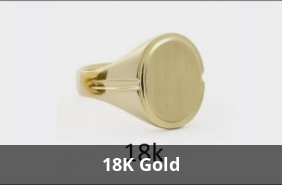What is the purpose of the ring?
Based on the image, provide your answer in one word or phrase.

To add sophistication to jewelry collection